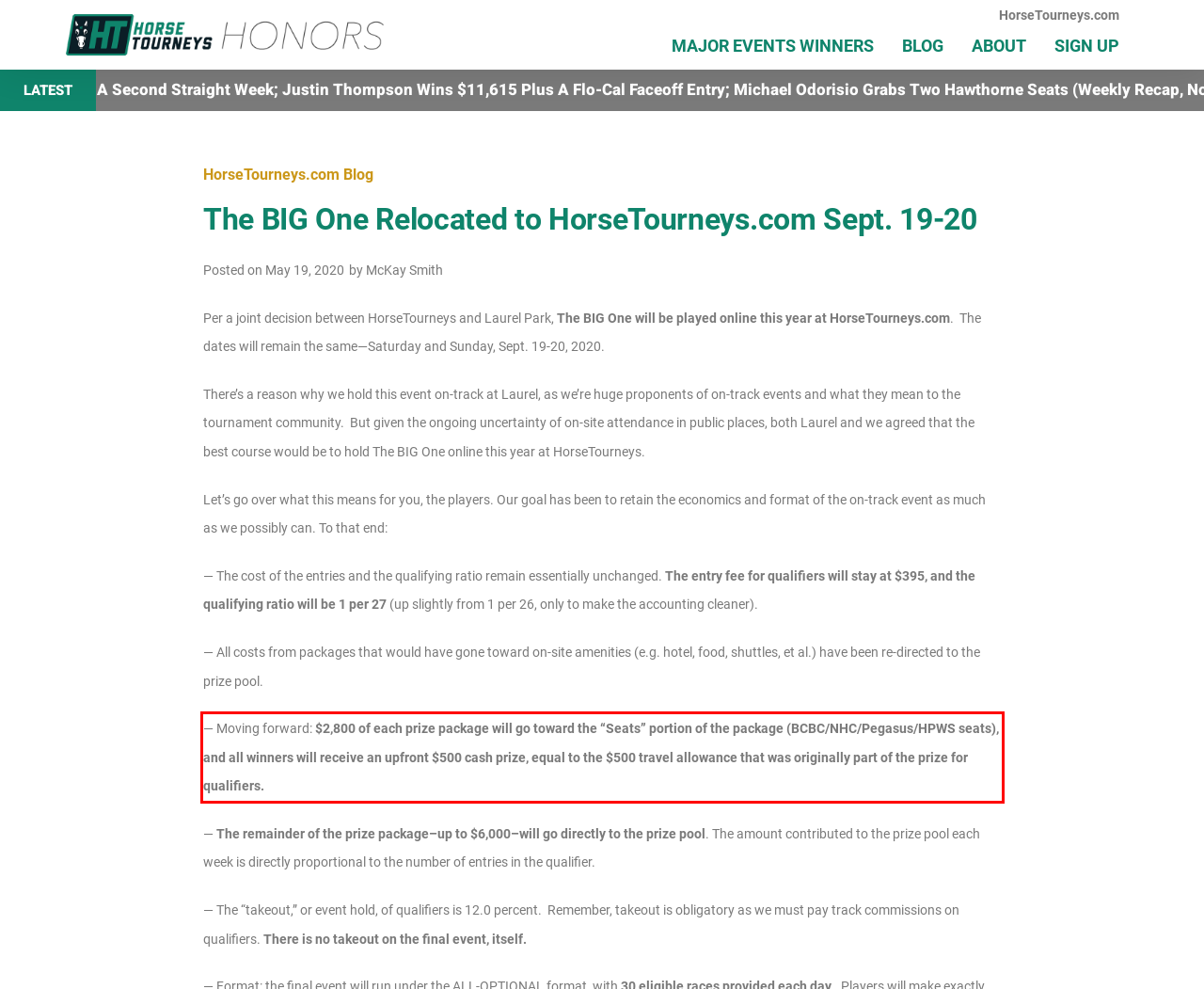Please extract the text content from the UI element enclosed by the red rectangle in the screenshot.

— Moving forward: $2,800 of each prize package will go toward the “Seats” portion of the package (BCBC/NHC/Pegasus/HPWS seats), and all winners will receive an upfront $500 cash prize, equal to the $500 travel allowance that was originally part of the prize for qualifiers.